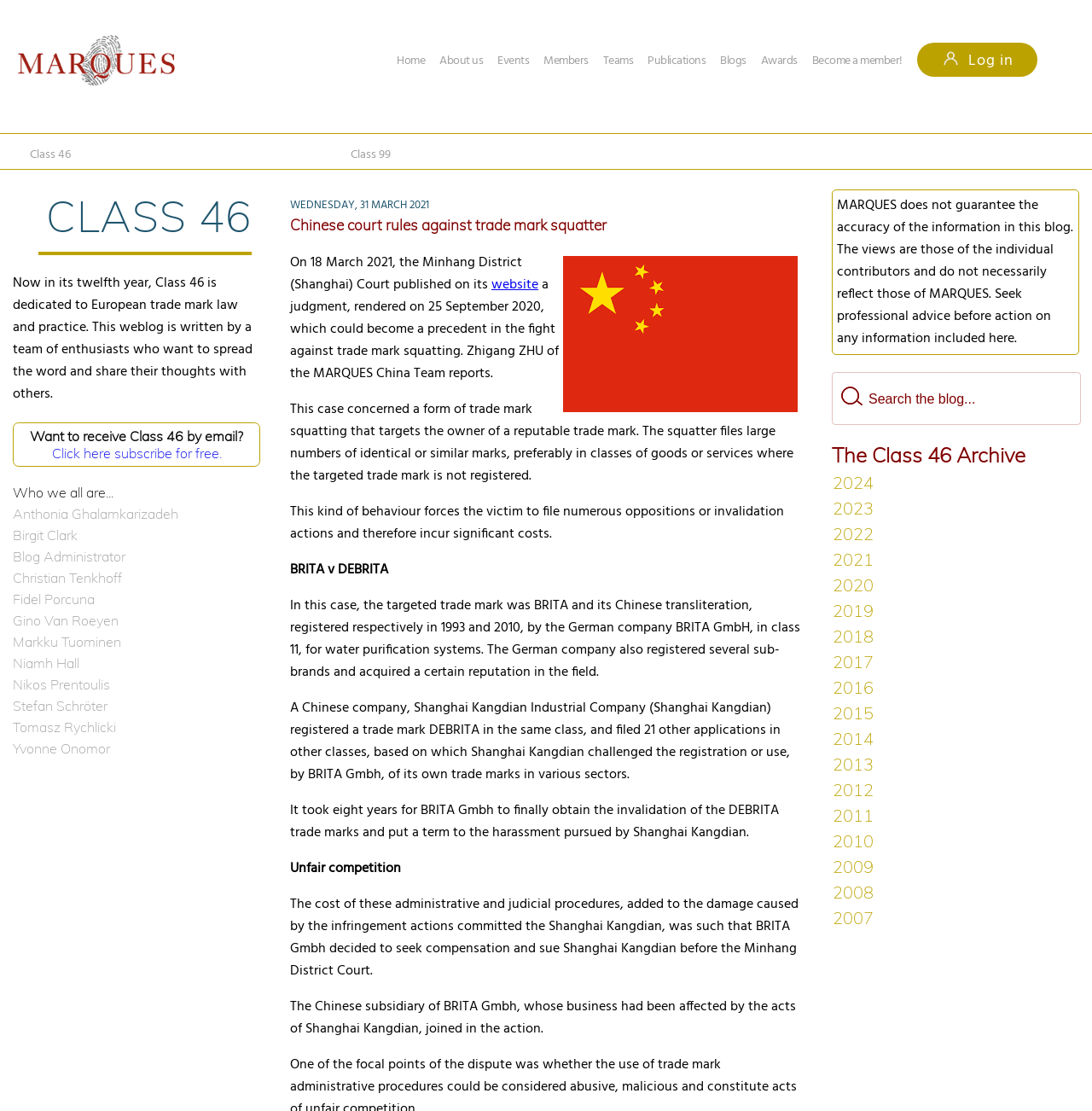Determine the bounding box coordinates of the region that needs to be clicked to achieve the task: "Log in".

[0.879, 0.044, 0.928, 0.066]